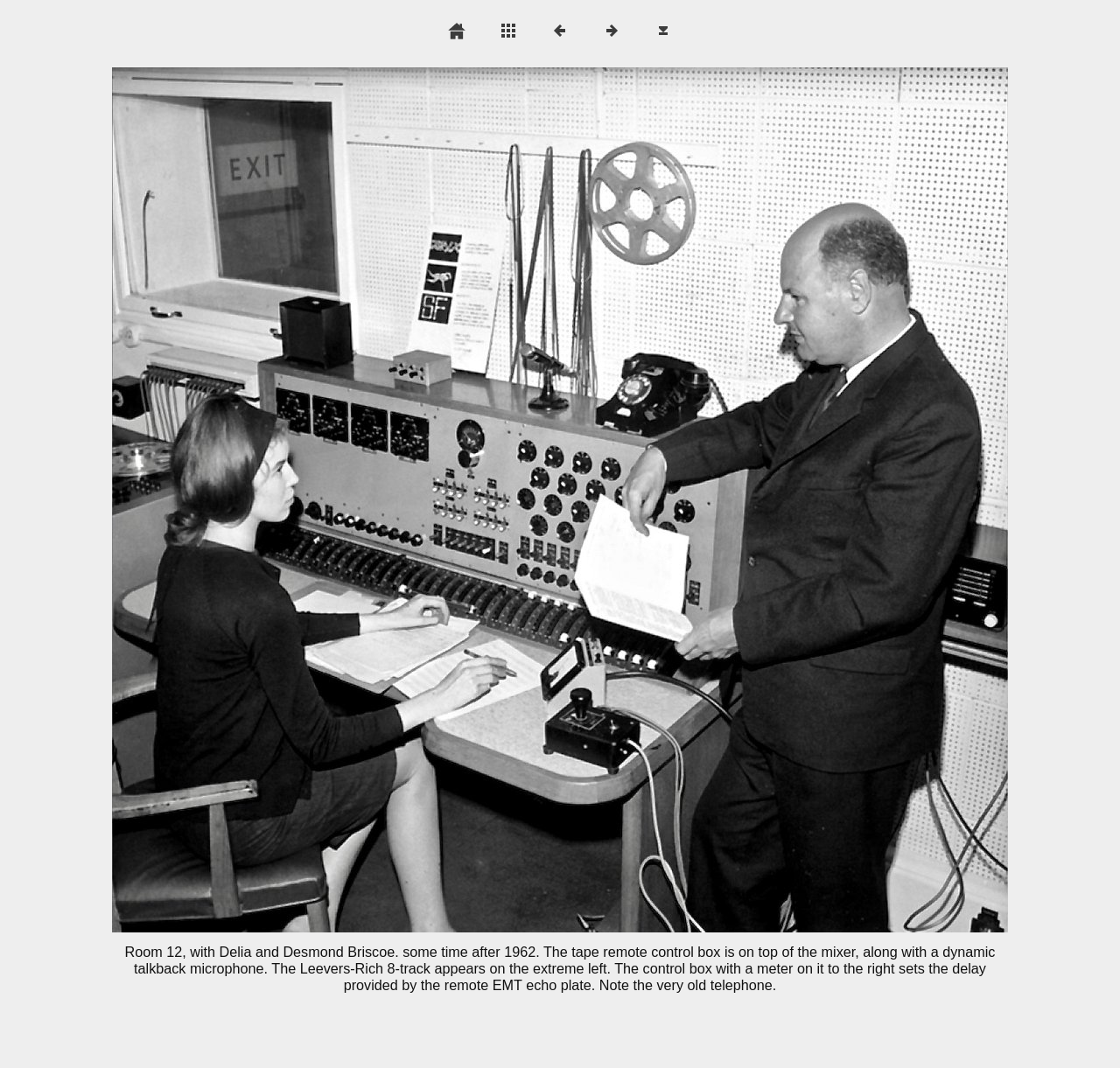Describe the webpage in detail, including text, images, and layout.

The webpage is a gallery page for the Radiophonic Workshop, featuring a large image that takes up most of the page, with an ID of 'RW00730'. The image is positioned in the center of the page, spanning from the left edge to the right edge, and from the top quarter to the bottom quarter.

At the top of the page, there are five links arranged horizontally, each with a corresponding image. From left to right, the links are 'home', 'To index page', 'Previous page', 'Next page', and 'Original image'. These links are positioned near the top edge of the page, with the images sitting just above them.

Below the image, there are three more links: 'Previous page', 'Next page', and another 'Previous page' link. These links are positioned at the bottom quarter of the page, with the 'Previous page' links on the left and right sides, and the 'Next page' link in the center.

There is also a block of text at the bottom of the page, which describes the image. The text is positioned at the very bottom of the page, and it provides a detailed description of the scene depicted in the image, including the people and equipment present.